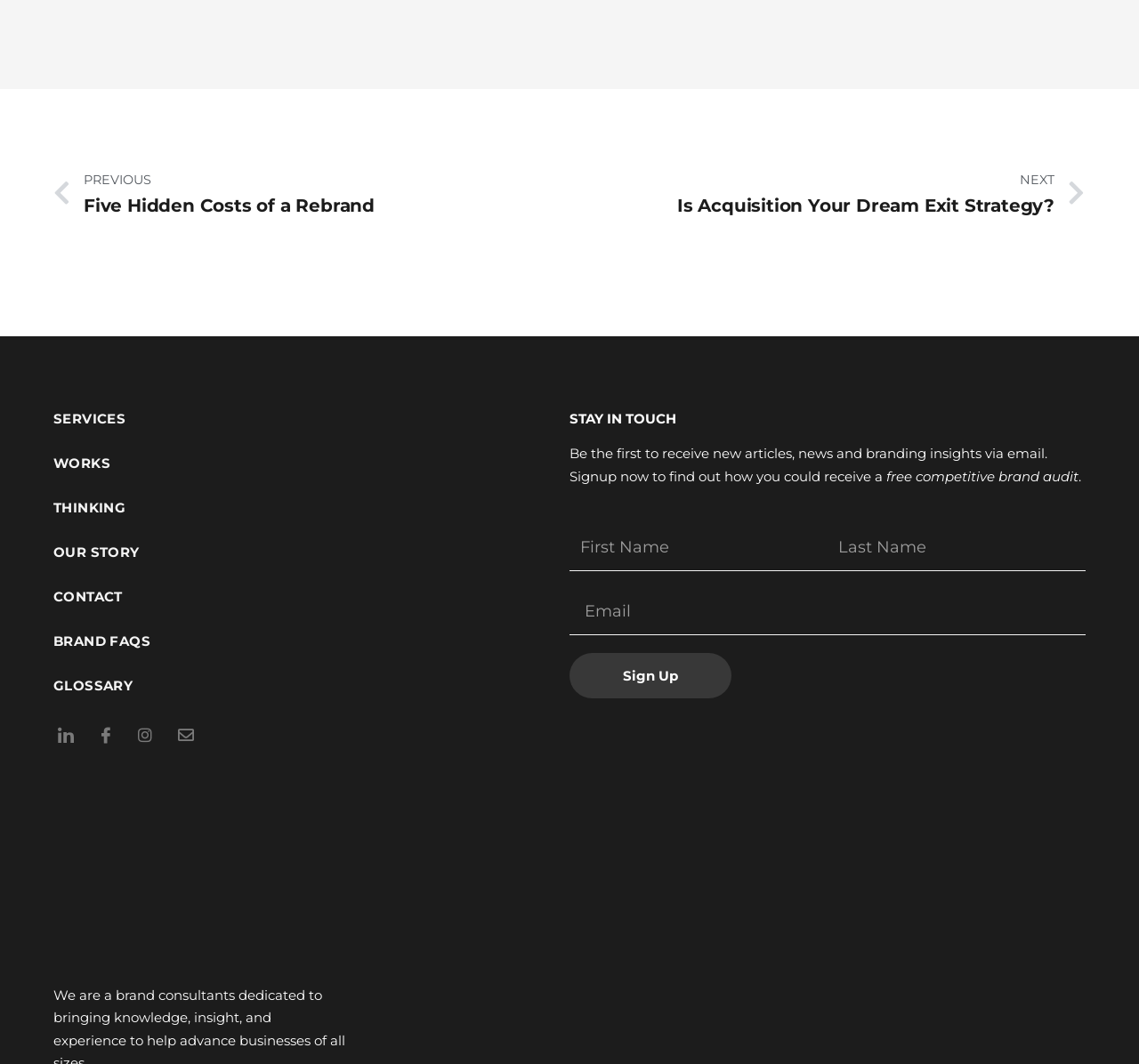What is the company name?
Provide a one-word or short-phrase answer based on the image.

Acuity Brandworks